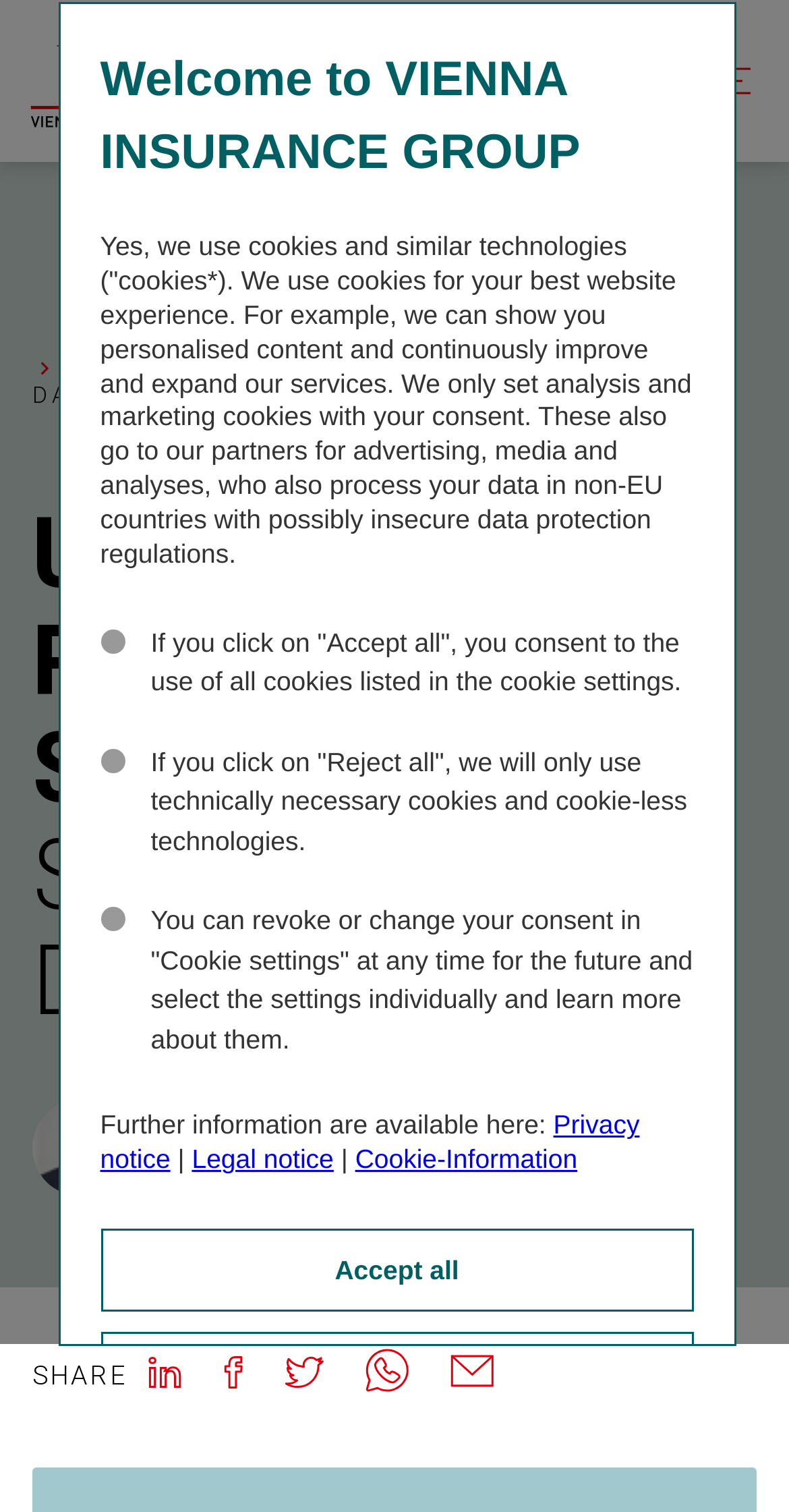Please determine the bounding box coordinates for the element with the description: "Legal notice".

[0.243, 0.755, 0.423, 0.775]